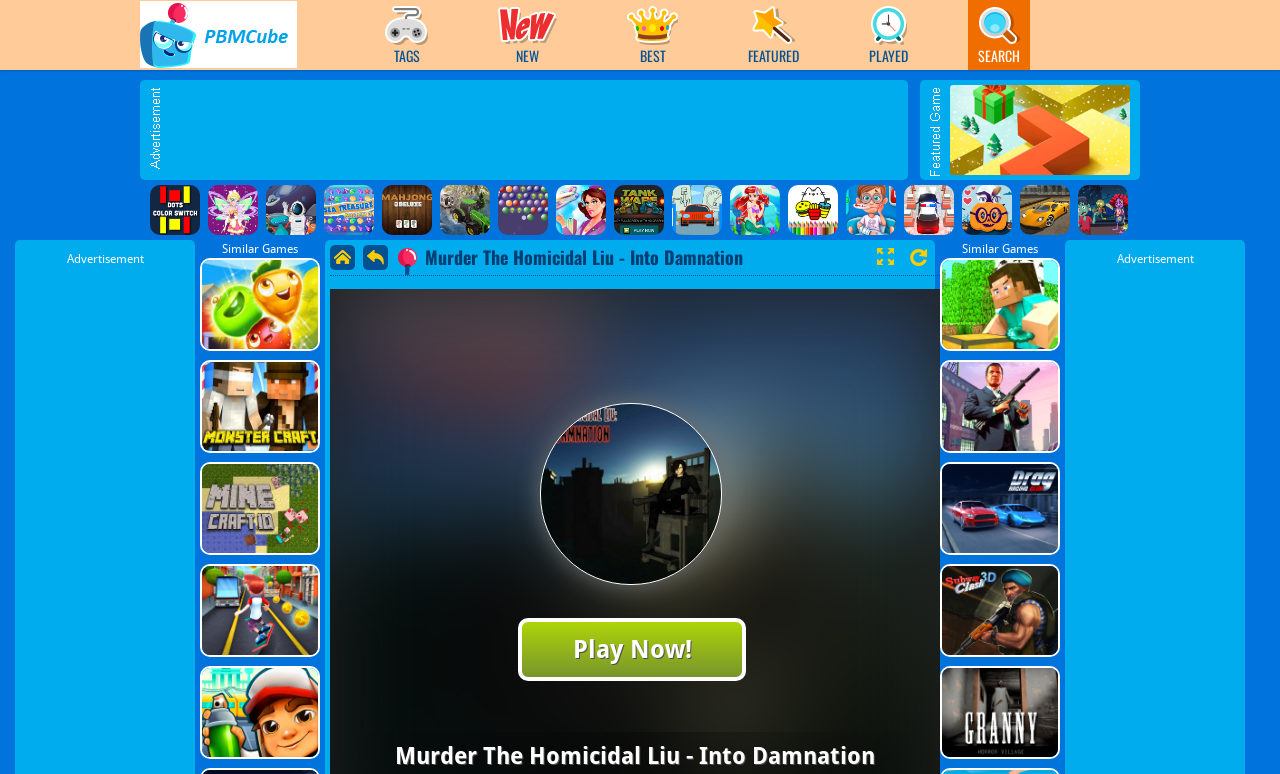Can you extract the headline from the webpage for me?

Play Best Free Online Games